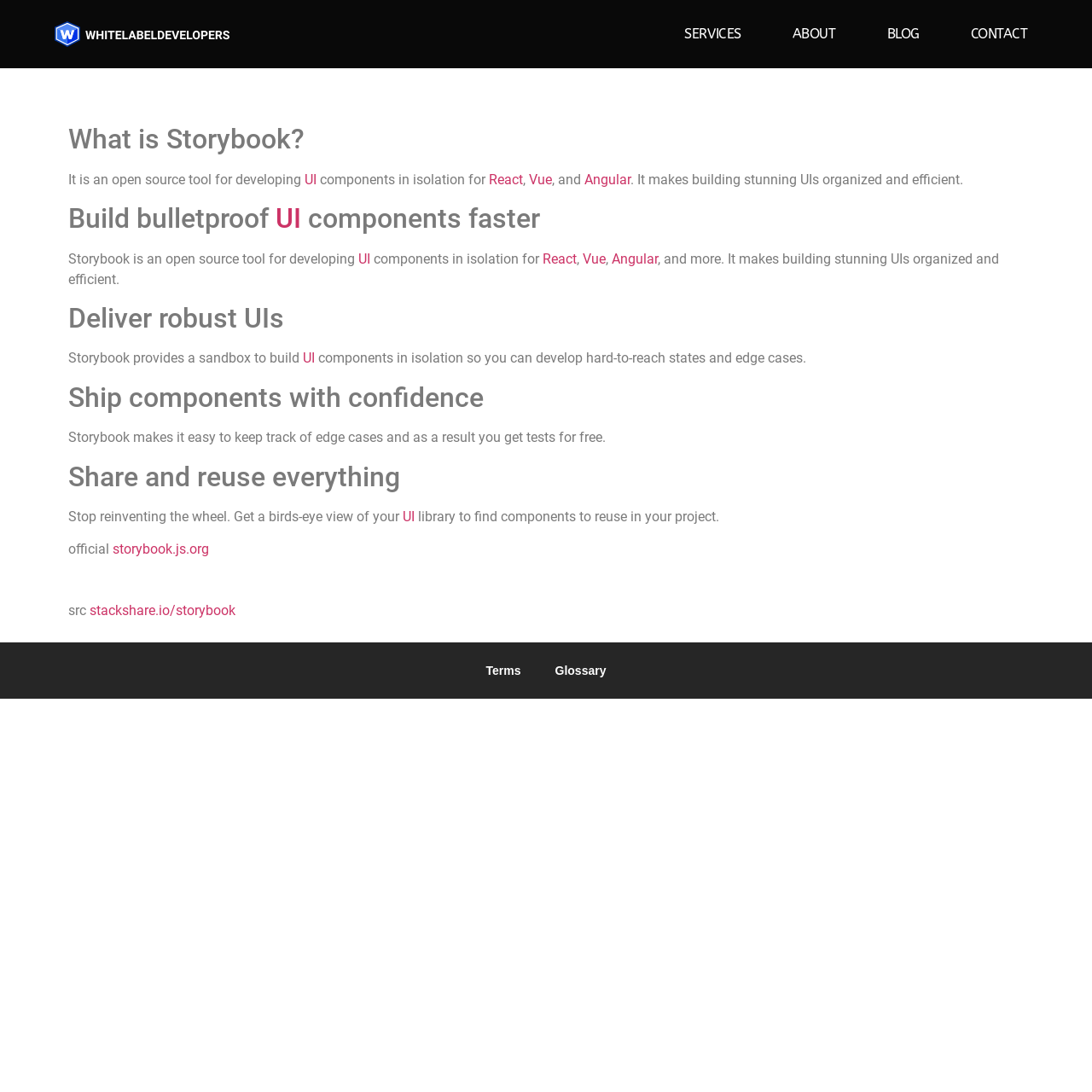Locate the bounding box coordinates of the clickable part needed for the task: "Learn more about Storybook".

[0.062, 0.113, 0.938, 0.143]